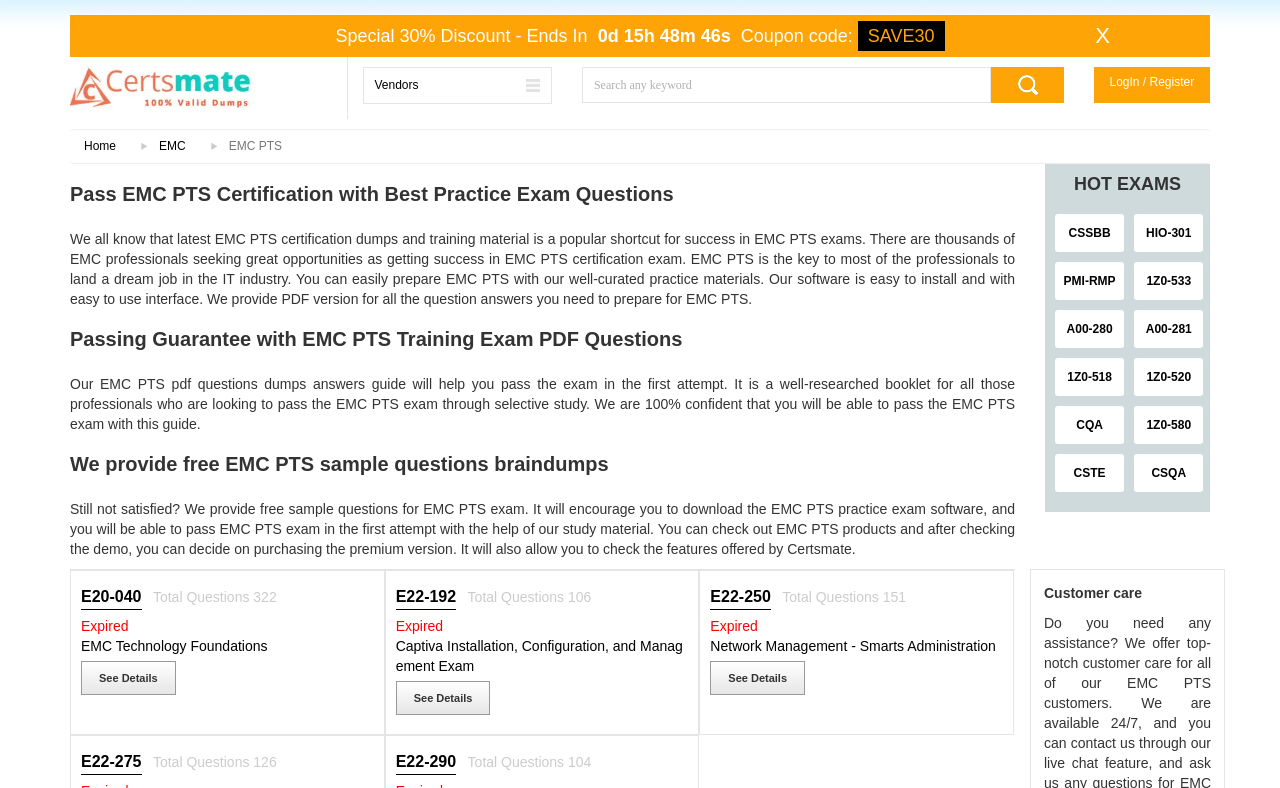Utilize the details in the image to give a detailed response to the question: What is the discount percentage offered?

The discount percentage is mentioned as 'Special 30% Discount' at the top of the webpage, indicating a 30% discount on the EMC PTS certification questions dumps.